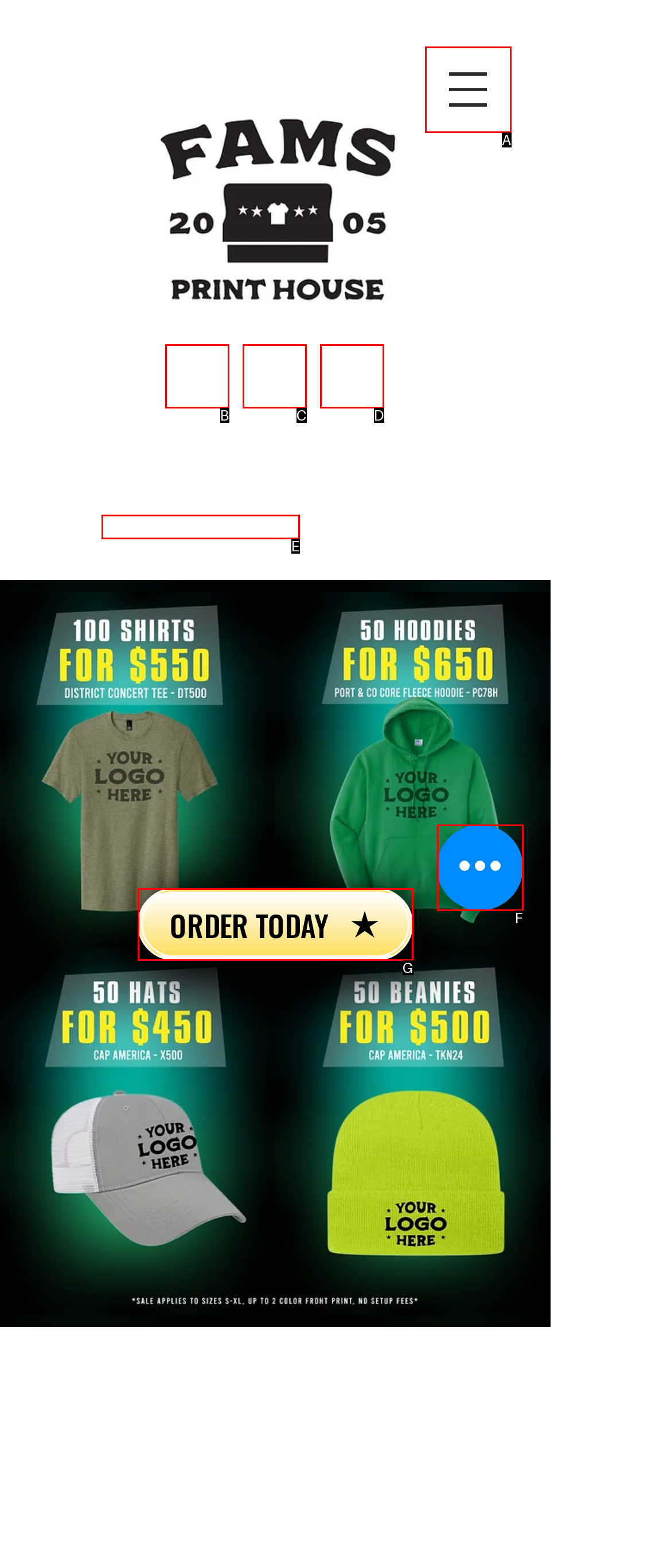Match the HTML element to the description: info@famsprinting.com. Answer with the letter of the correct option from the provided choices.

E